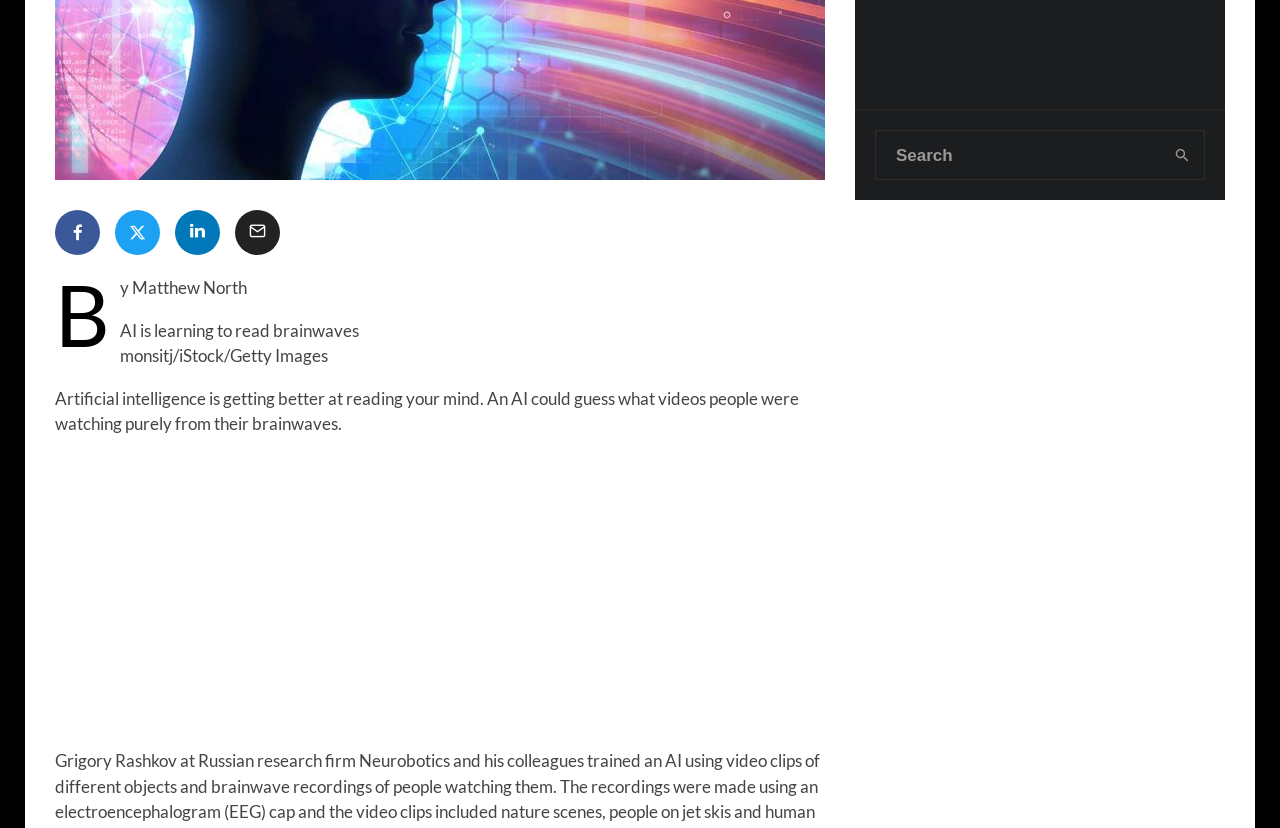Please specify the bounding box coordinates in the format (top-left x, top-left y, bottom-right x, bottom-right y), with all values as floating point numbers between 0 and 1. Identify the bounding box of the UI element described by: To top

[0.93, 0.636, 0.966, 0.658]